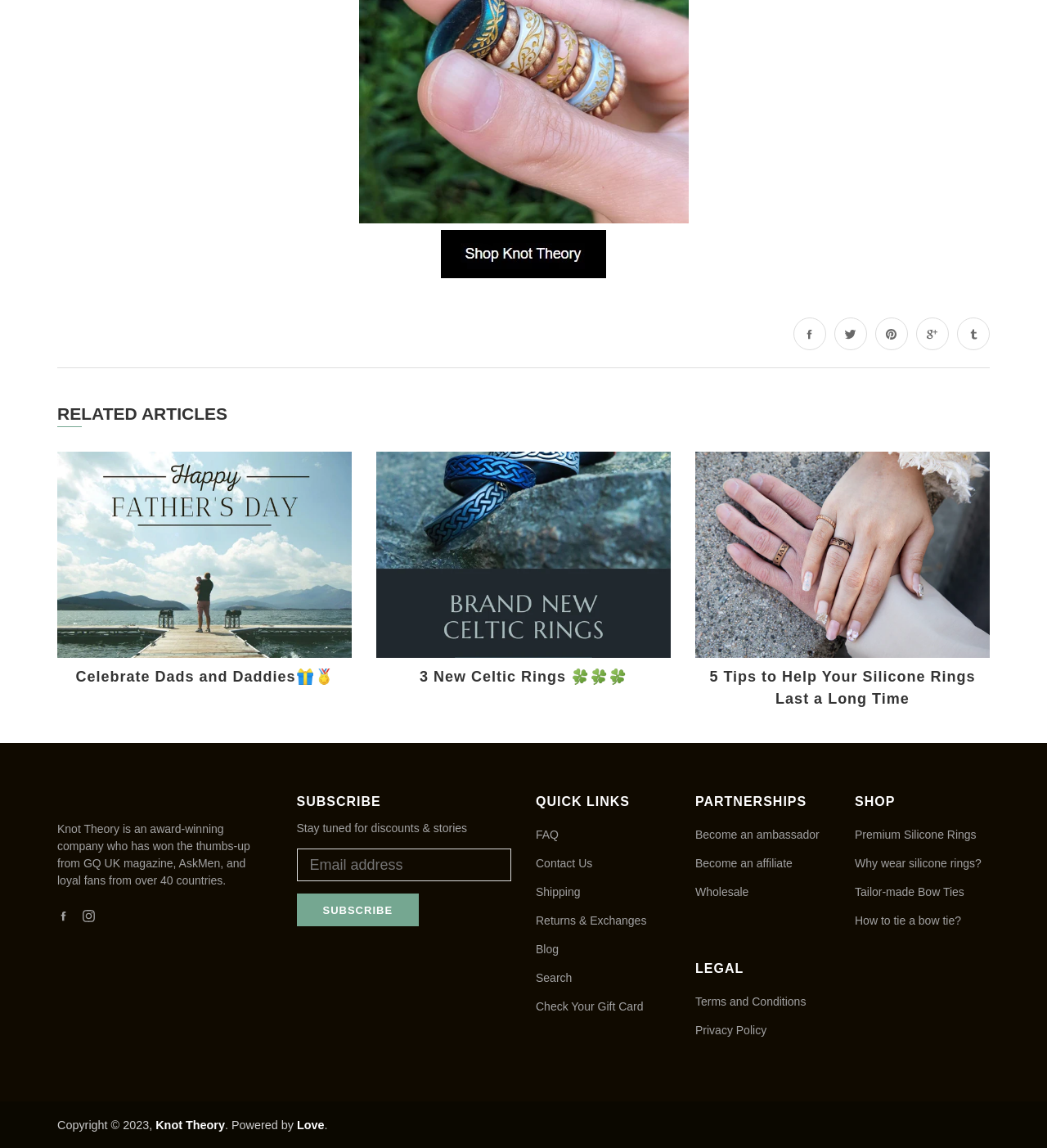What social media platforms are available?
Please provide a comprehensive answer based on the details in the screenshot.

The social media platforms are available as links at the bottom of the page, with Facebook and Instagram being the two platforms mentioned.